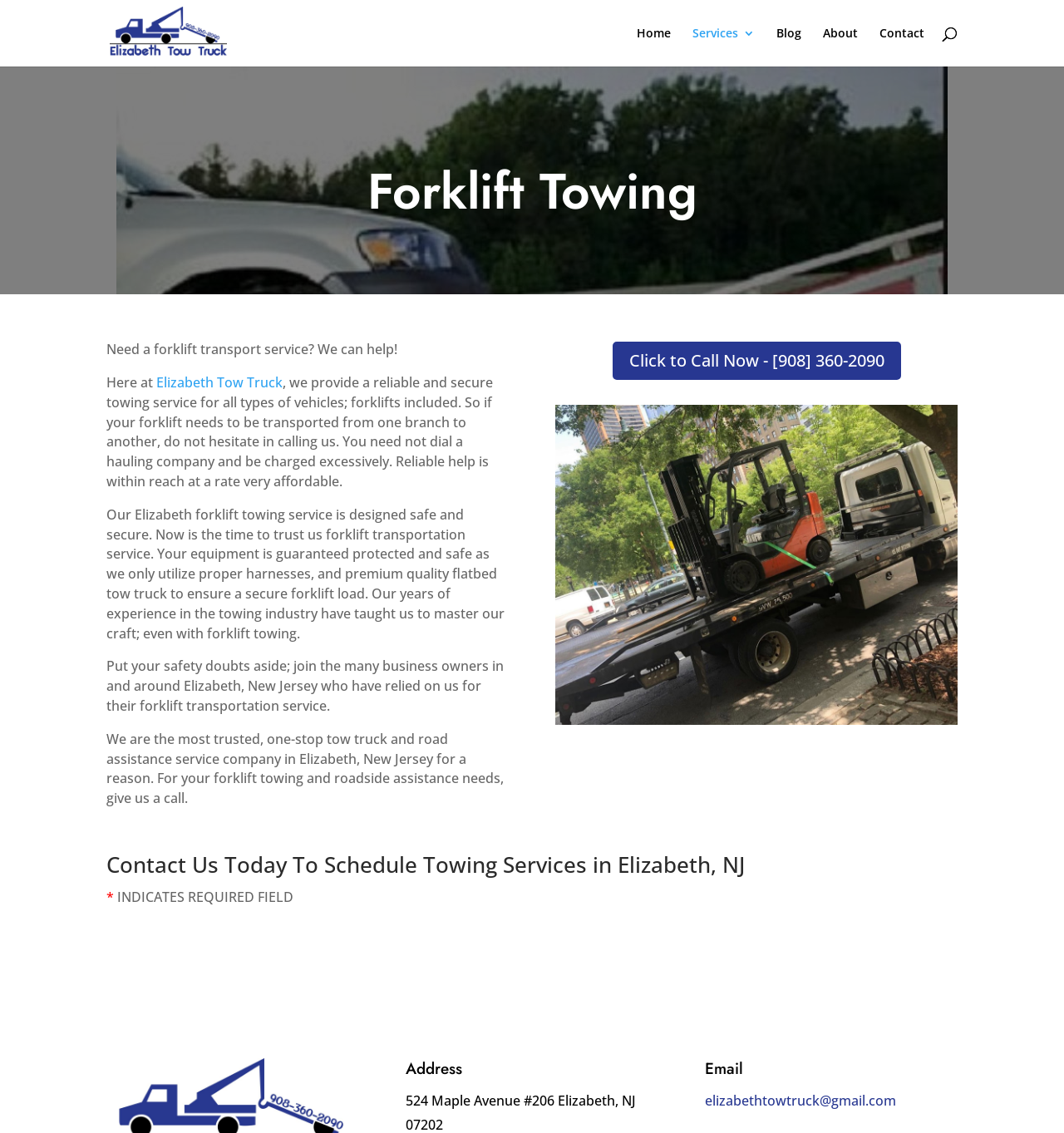Kindly provide the bounding box coordinates of the section you need to click on to fulfill the given instruction: "Click the 'Home' link".

[0.598, 0.024, 0.63, 0.059]